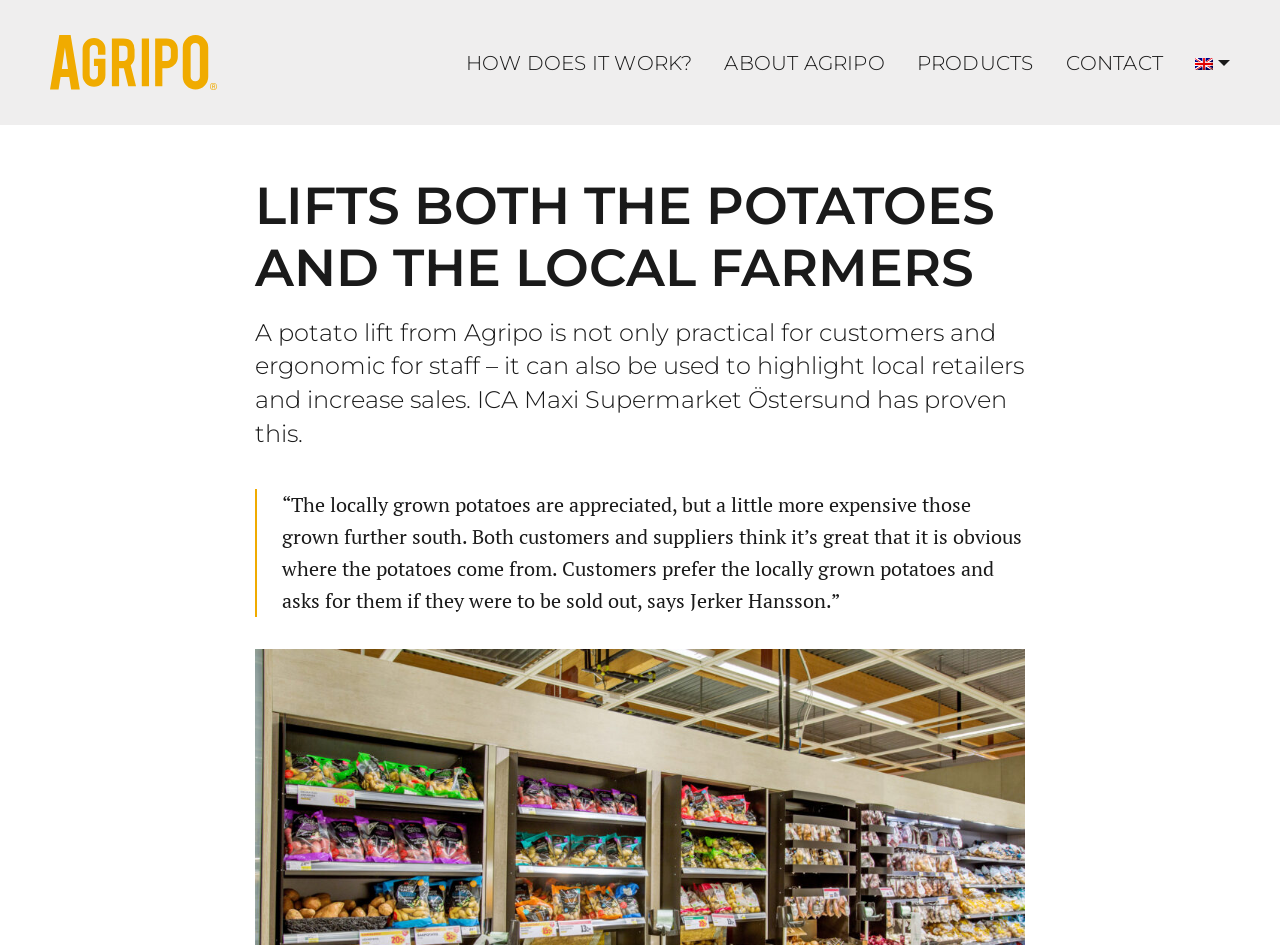Please determine the bounding box coordinates, formatted as (top-left x, top-left y, bottom-right x, bottom-right y), with all values as floating point numbers between 0 and 1. Identify the bounding box of the region described as: About Agripo

[0.554, 0.041, 0.704, 0.092]